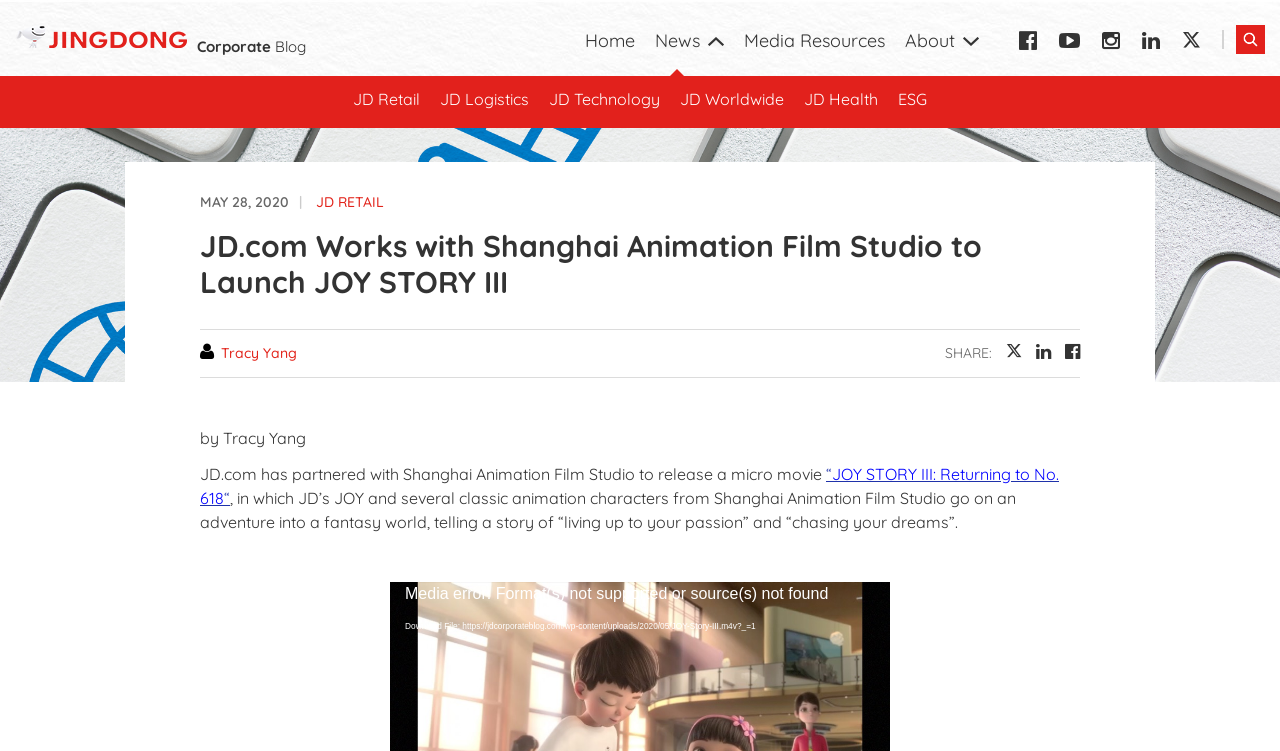Given the description of the UI element: "Home", predict the bounding box coordinates in the form of [left, top, right, bottom], with each value being a float between 0 and 1.

[0.457, 0.0, 0.496, 0.101]